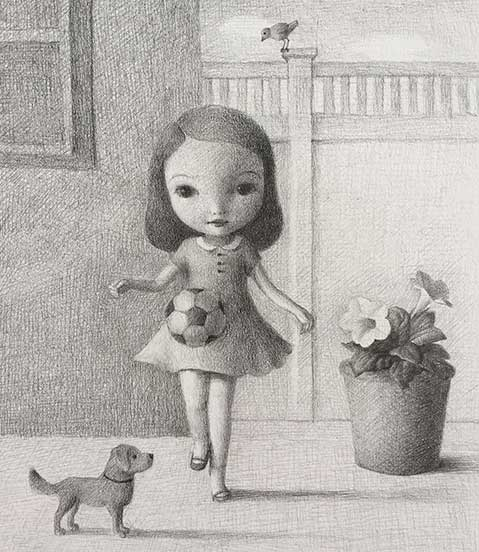What is the dog's position?
Using the visual information from the image, give a one-word or short-phrase answer.

At her feet